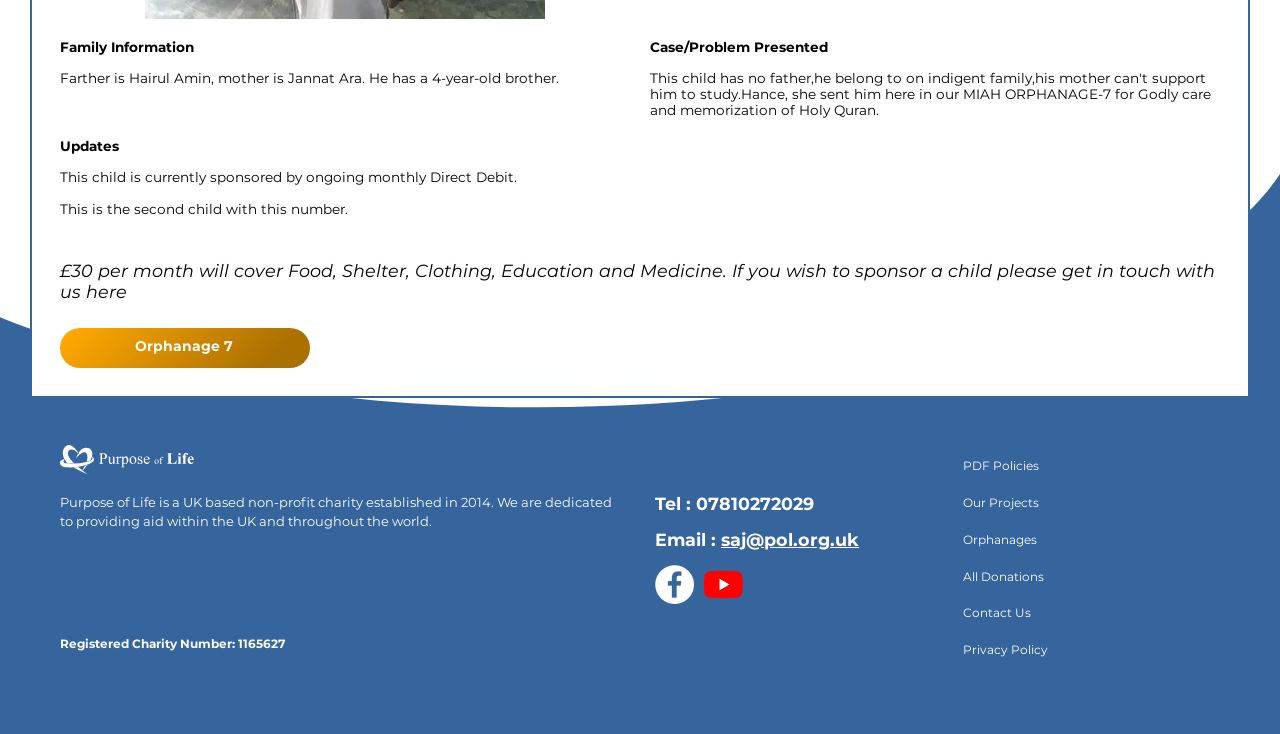Provide the bounding box for the UI element matching this description: "Orphanage 7".

[0.047, 0.447, 0.242, 0.501]